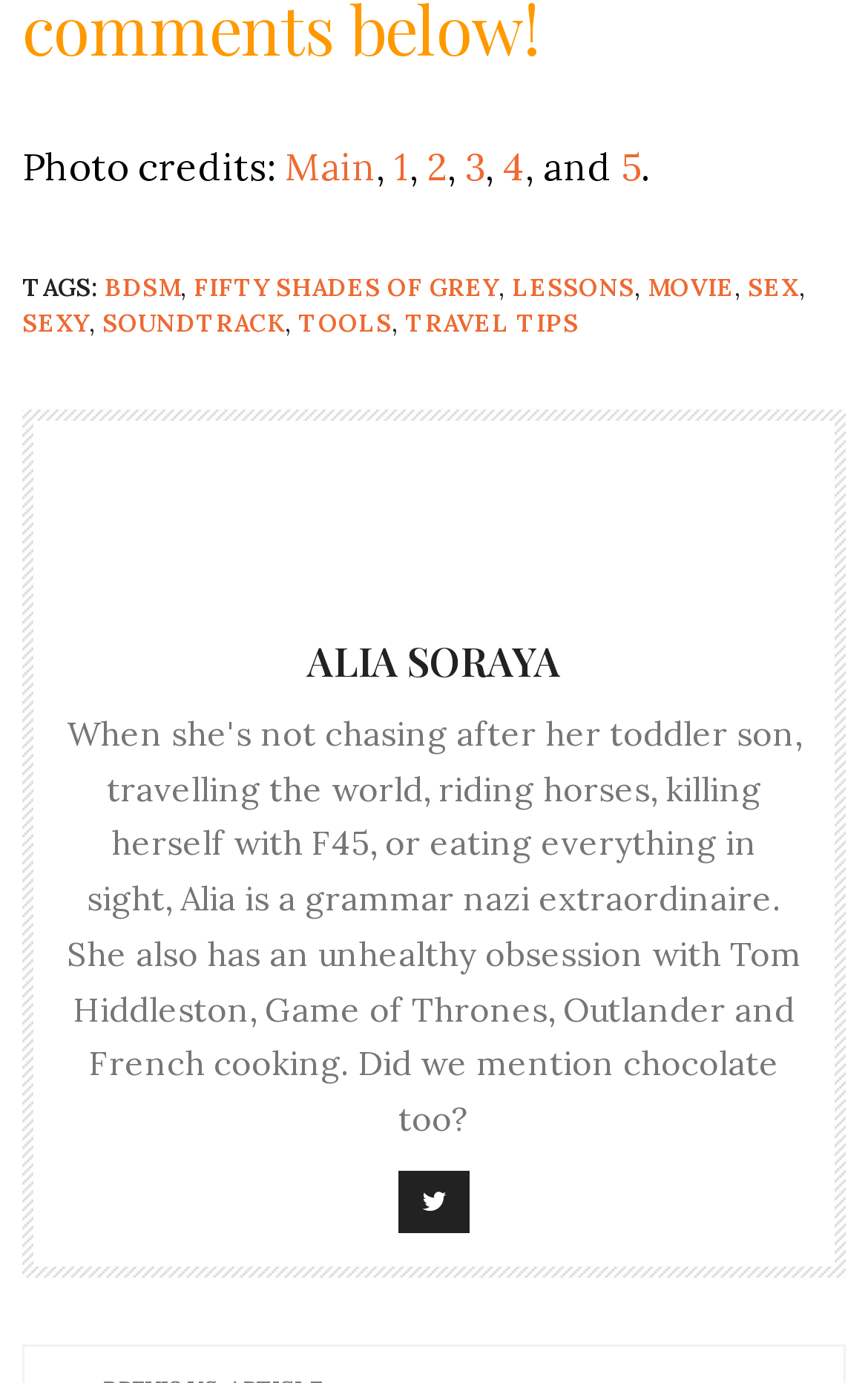Identify the bounding box coordinates for the UI element described as: "parent_node: ALIA SORAYA".

[0.459, 0.846, 0.541, 0.892]